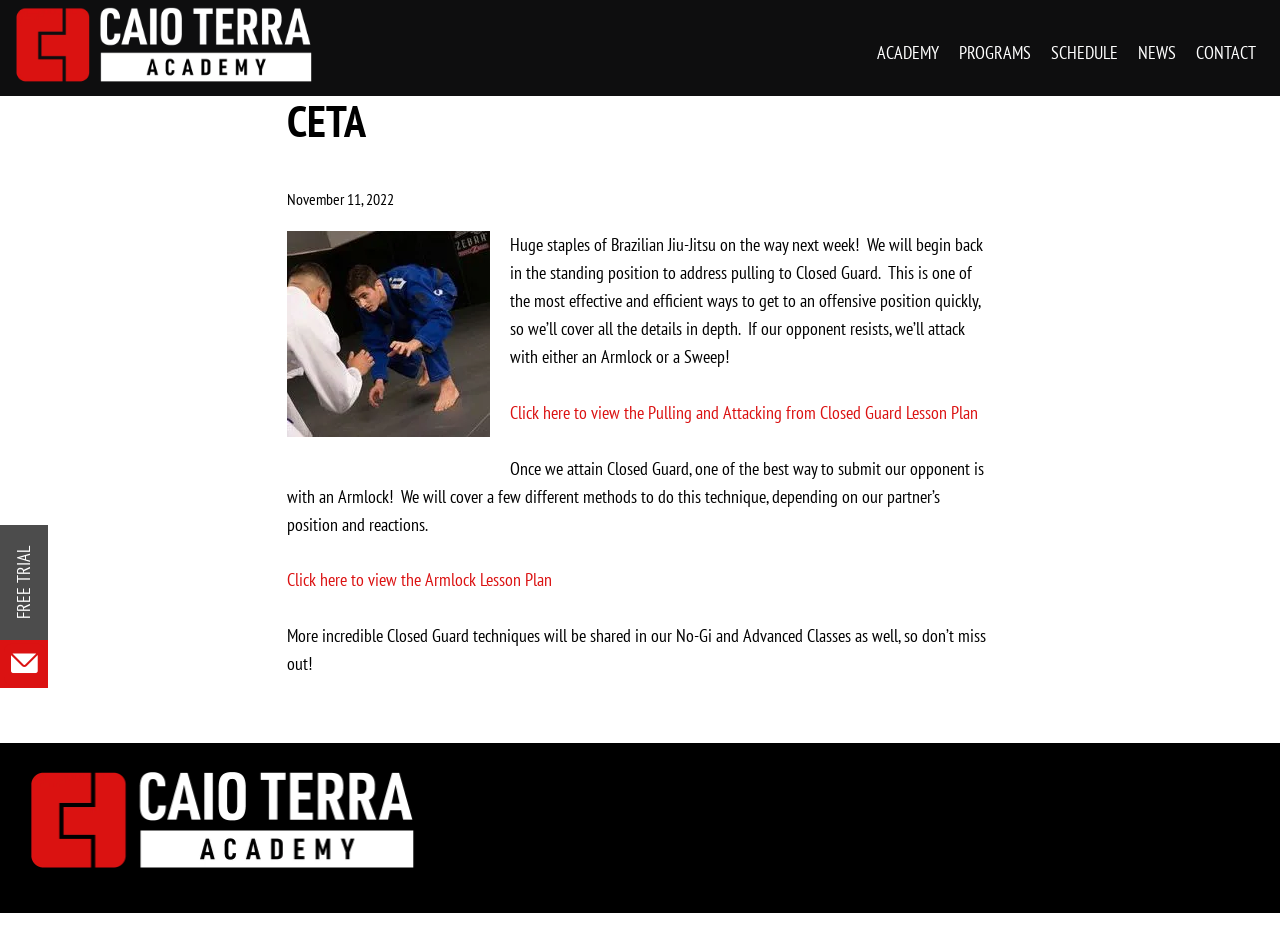Please provide a short answer using a single word or phrase for the question:
What is the image at the bottom of the webpage?

texas